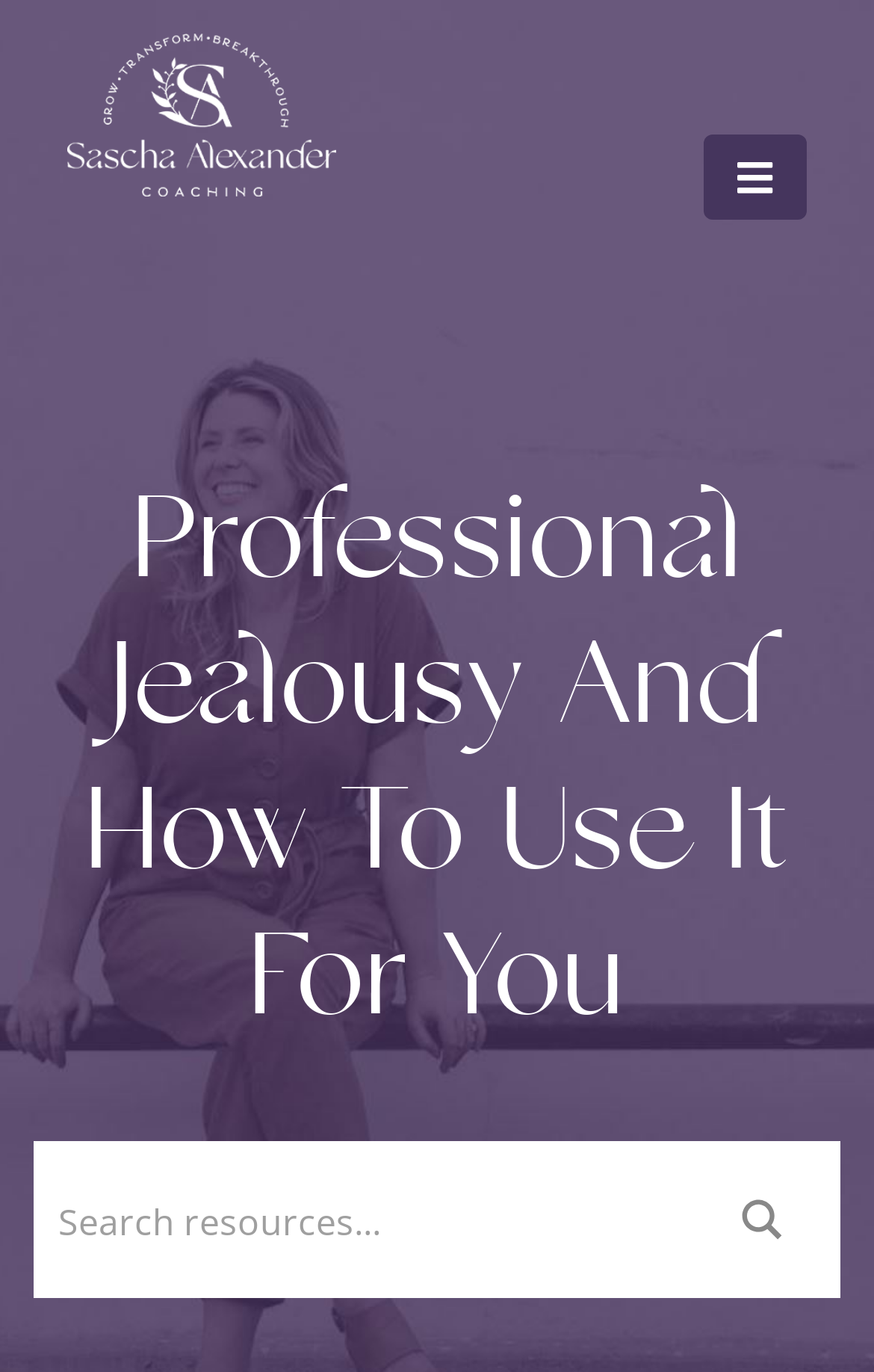Please determine the headline of the webpage and provide its content.

Professional Jealousy And How To Use It For You